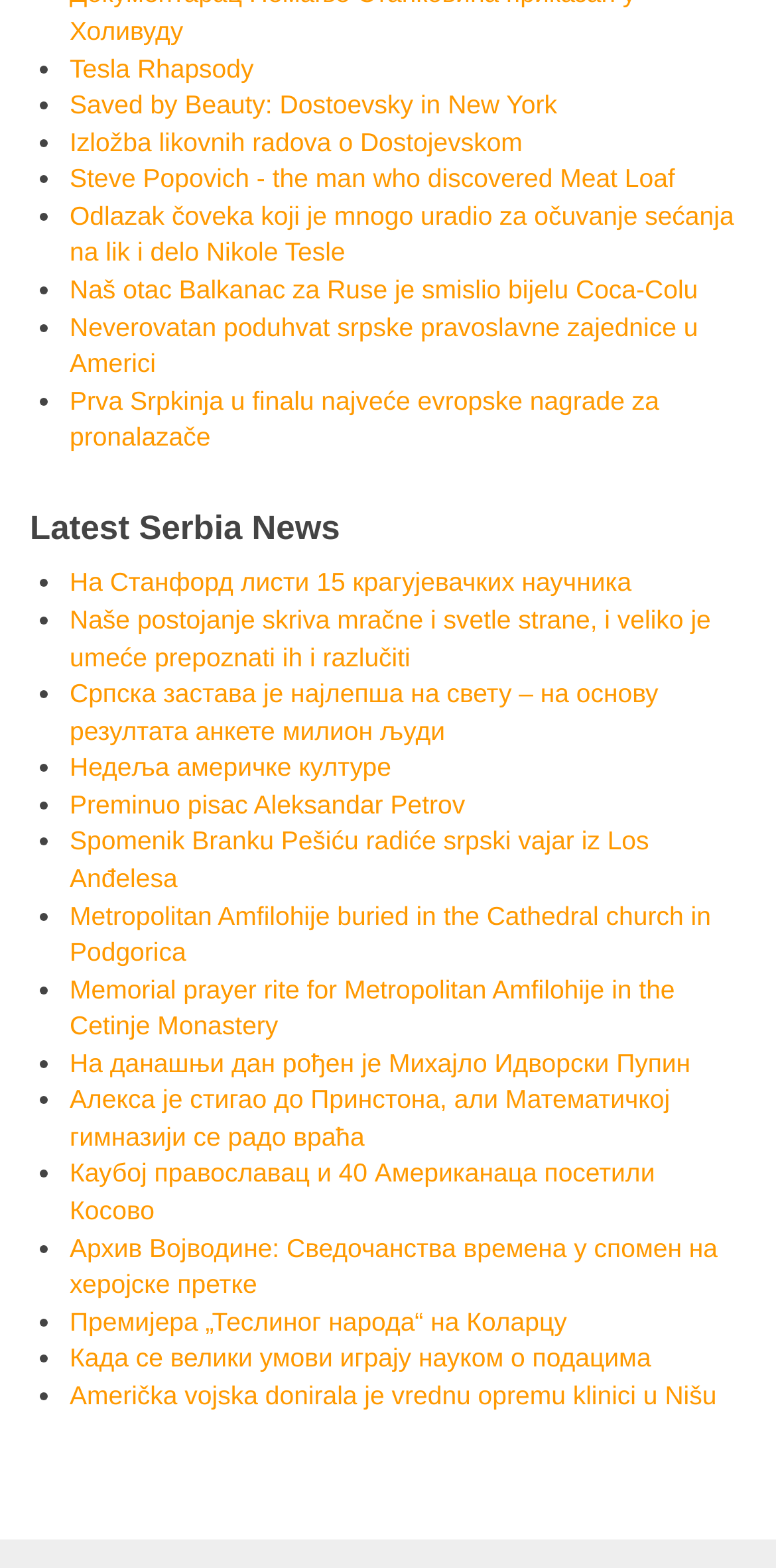Locate the bounding box coordinates of the element that should be clicked to execute the following instruction: "Open 'На Станфорд листи 15 крагујевачких научника'".

[0.09, 0.362, 0.814, 0.381]